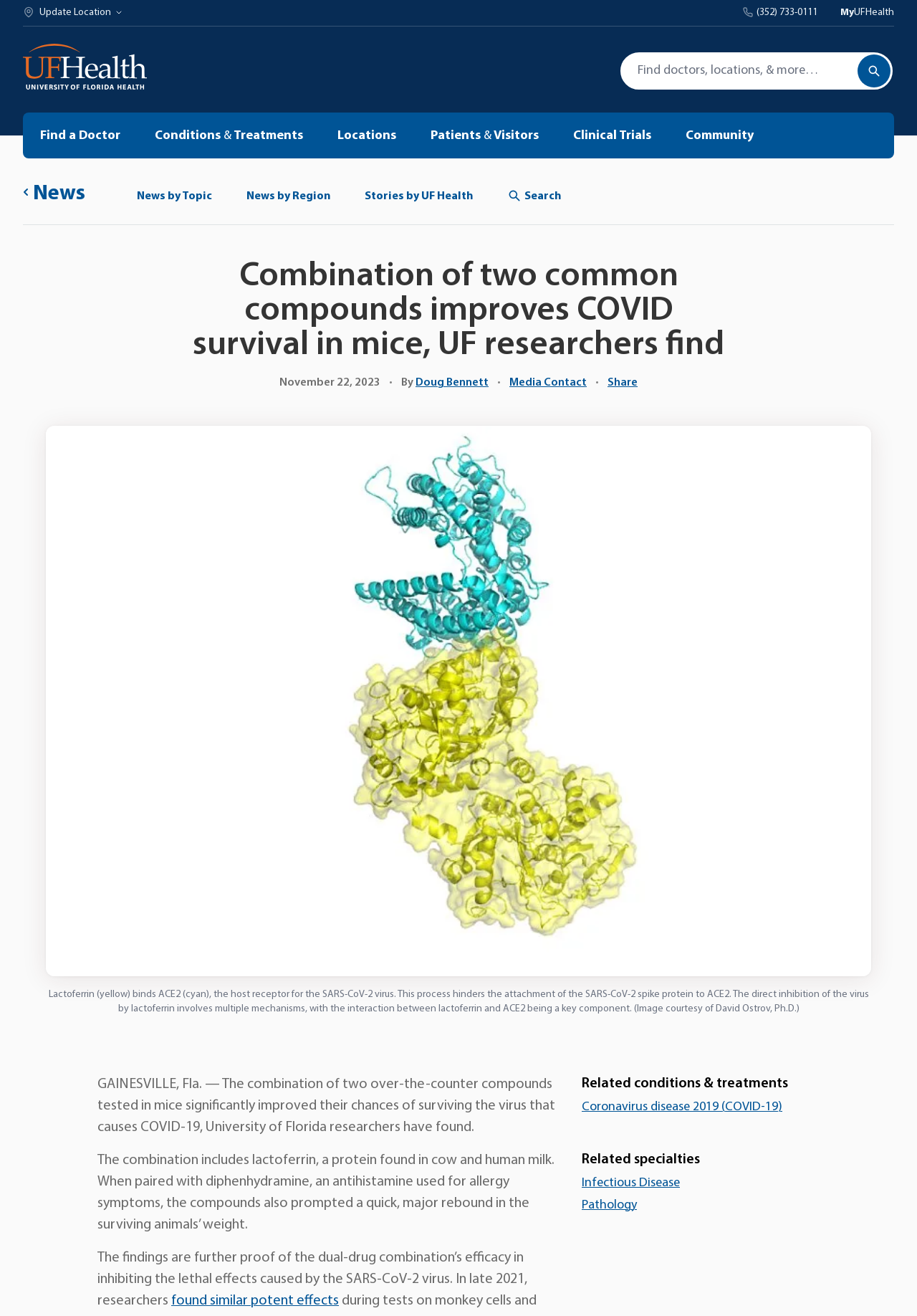Extract the main heading from the webpage content.

Combination of two common compounds improves COVID survival in mice, UF researchers find